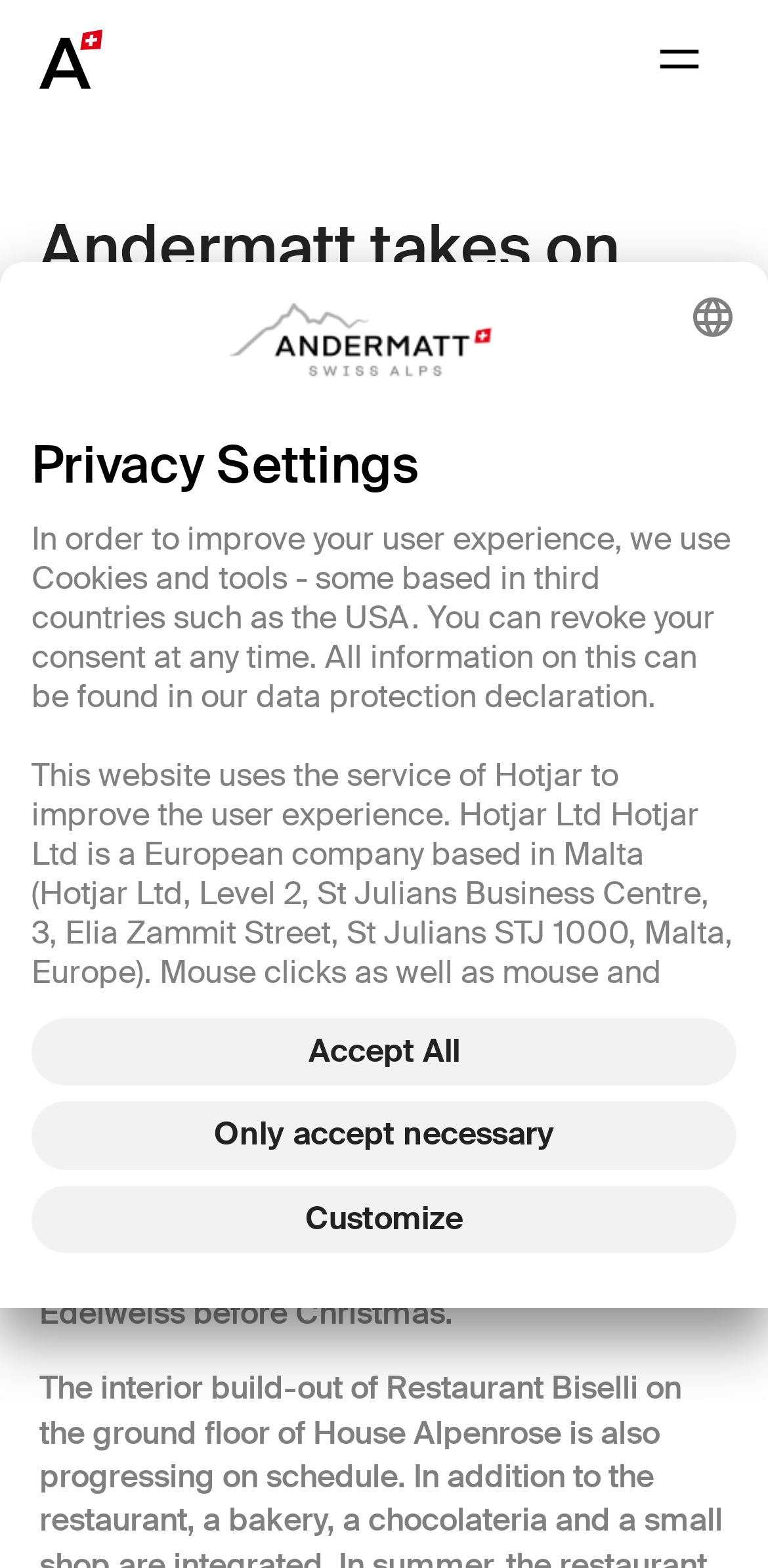Explain the contents of the webpage comprehensively.

The webpage is about Andermatt Swiss Alps, a village character development around Piazza Gottardo. At the top left, there is a link to "Andermatt Swiss Alps" accompanied by an image with the same name. Below this, there is a main navigation menu on the top right.

The main content of the webpage is divided into sections. The first section has a heading "Andermatt takes on village character around Piazza Gottardo" followed by a date "November 21, 2018". Below this, there are two paragraphs of text describing the progress of the development, including the completion of Hotel Radisson Blu Reussen, Gotthard Residences, and apartment house Alpenrose.

On the bottom left, there is a button "Open Privacy Settings" which opens a dialog box with privacy settings. The dialog box has a heading "Privacy Settings" and explains how the website uses cookies and tools to improve user experience. It also provides information about Hotjar, a service used to improve user experience, and how it collects data. There are buttons to customize, accept only necessary, or accept all privacy settings.

Throughout the webpage, there are several images, including the logo of Andermatt Swiss Alps, an image on the navigation menu, and an image in the privacy settings dialog box.